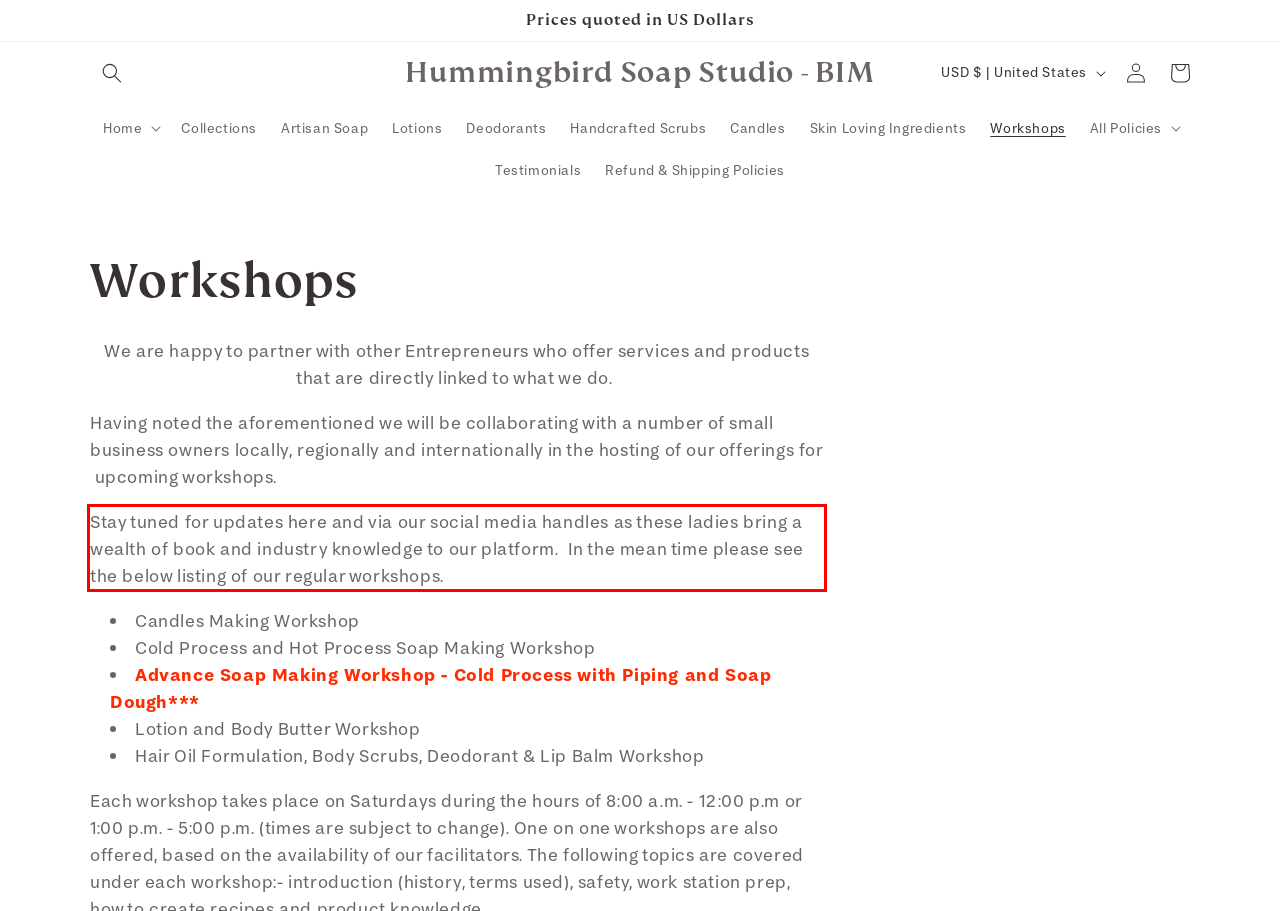You have a screenshot of a webpage, and there is a red bounding box around a UI element. Utilize OCR to extract the text within this red bounding box.

Stay tuned for updates here and via our social media handles as these ladies bring a wealth of book and industry knowledge to our platform. In the mean time please see the below listing of our regular workshops.